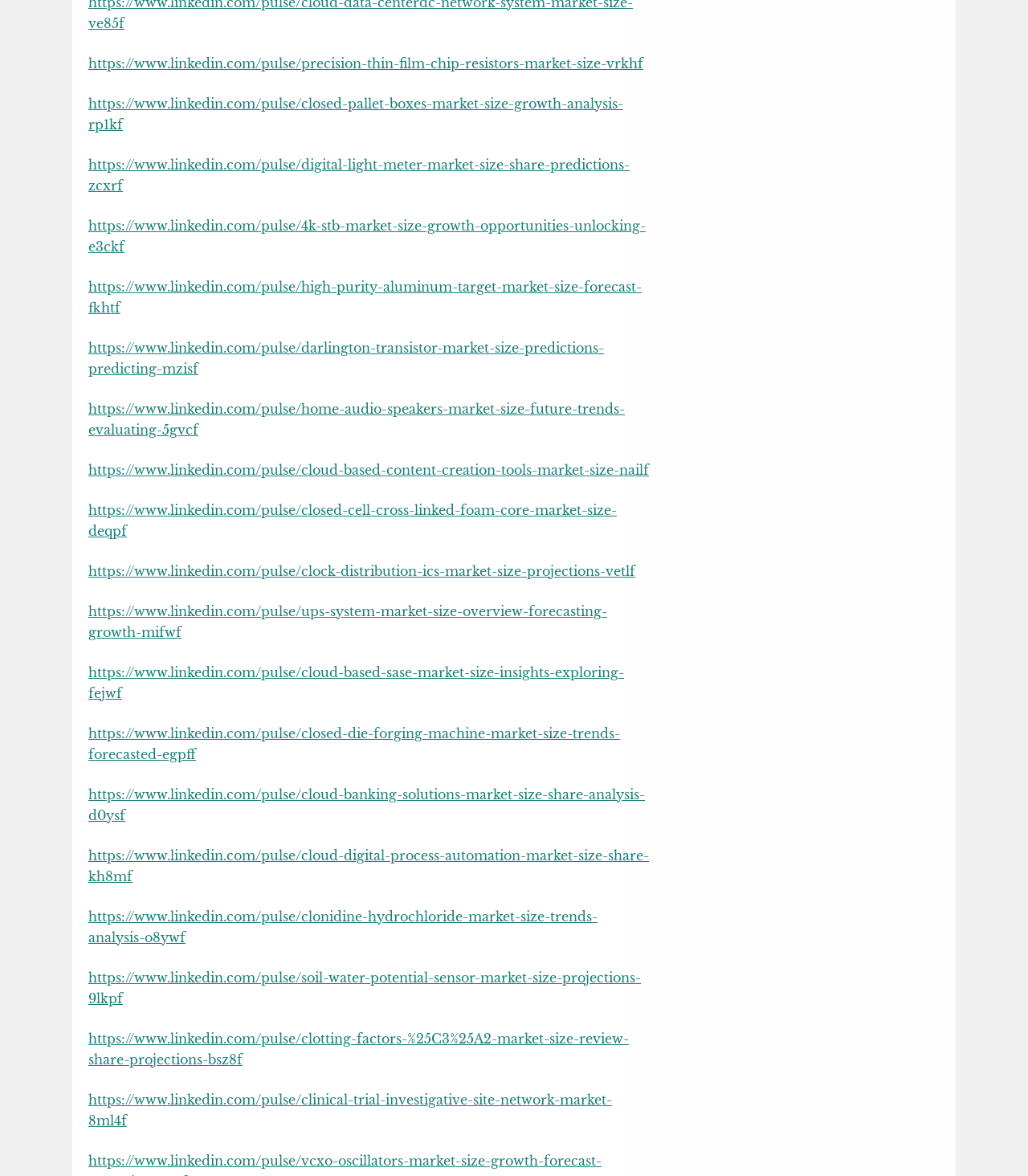Please determine the bounding box coordinates of the element to click in order to execute the following instruction: "Enter your zip code". The coordinates should be four float numbers between 0 and 1, specified as [left, top, right, bottom].

None